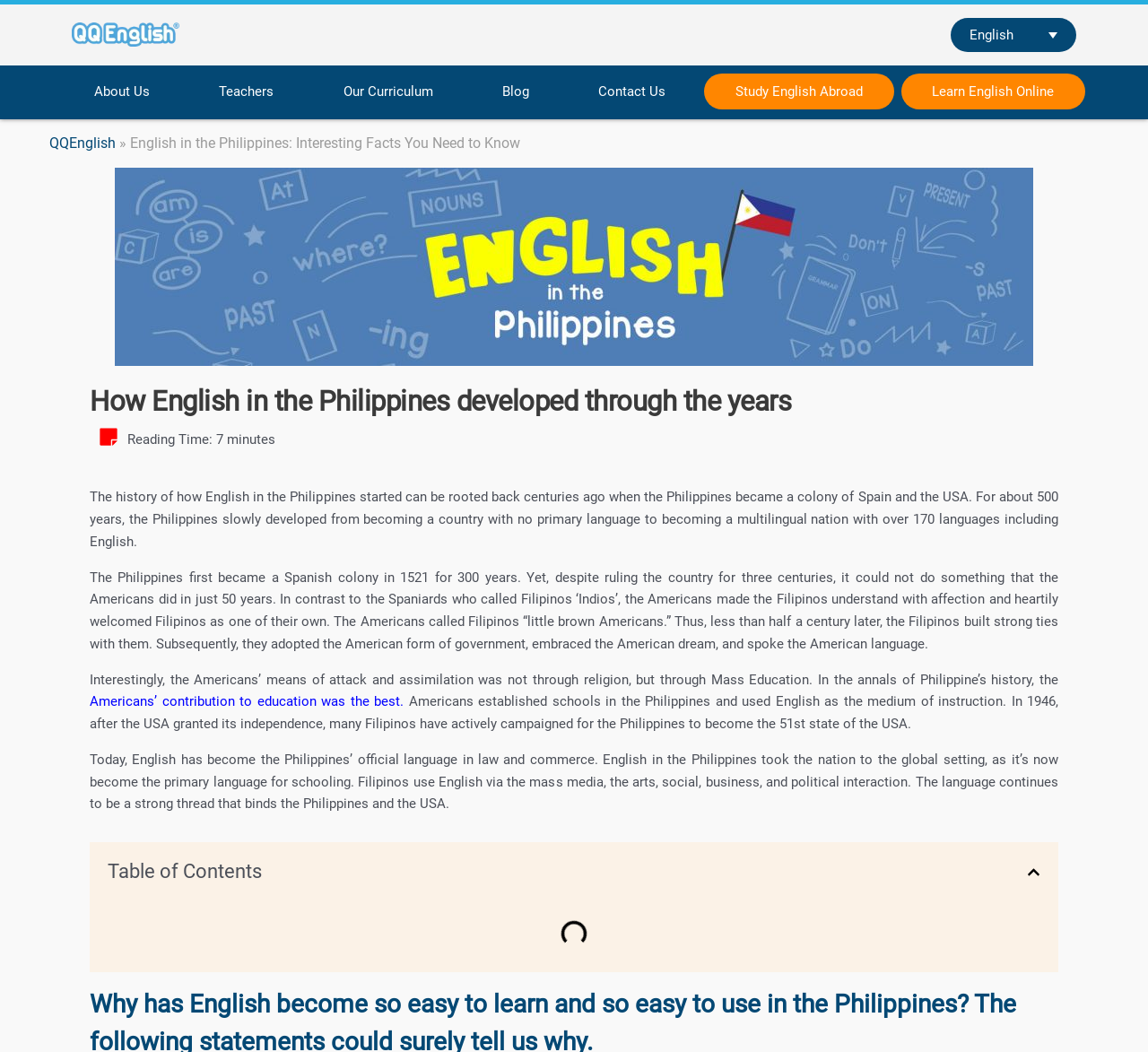What is the main topic of the webpage?
Utilize the image to construct a detailed and well-explained answer.

The main topic of the webpage is English in the Philippines, which is evident from the heading 'How English in the Philippines developed through the years' and the static text 'The history of how English in the Philippines started can be rooted back centuries ago...'. The webpage provides information on the history and development of English in the Philippines.